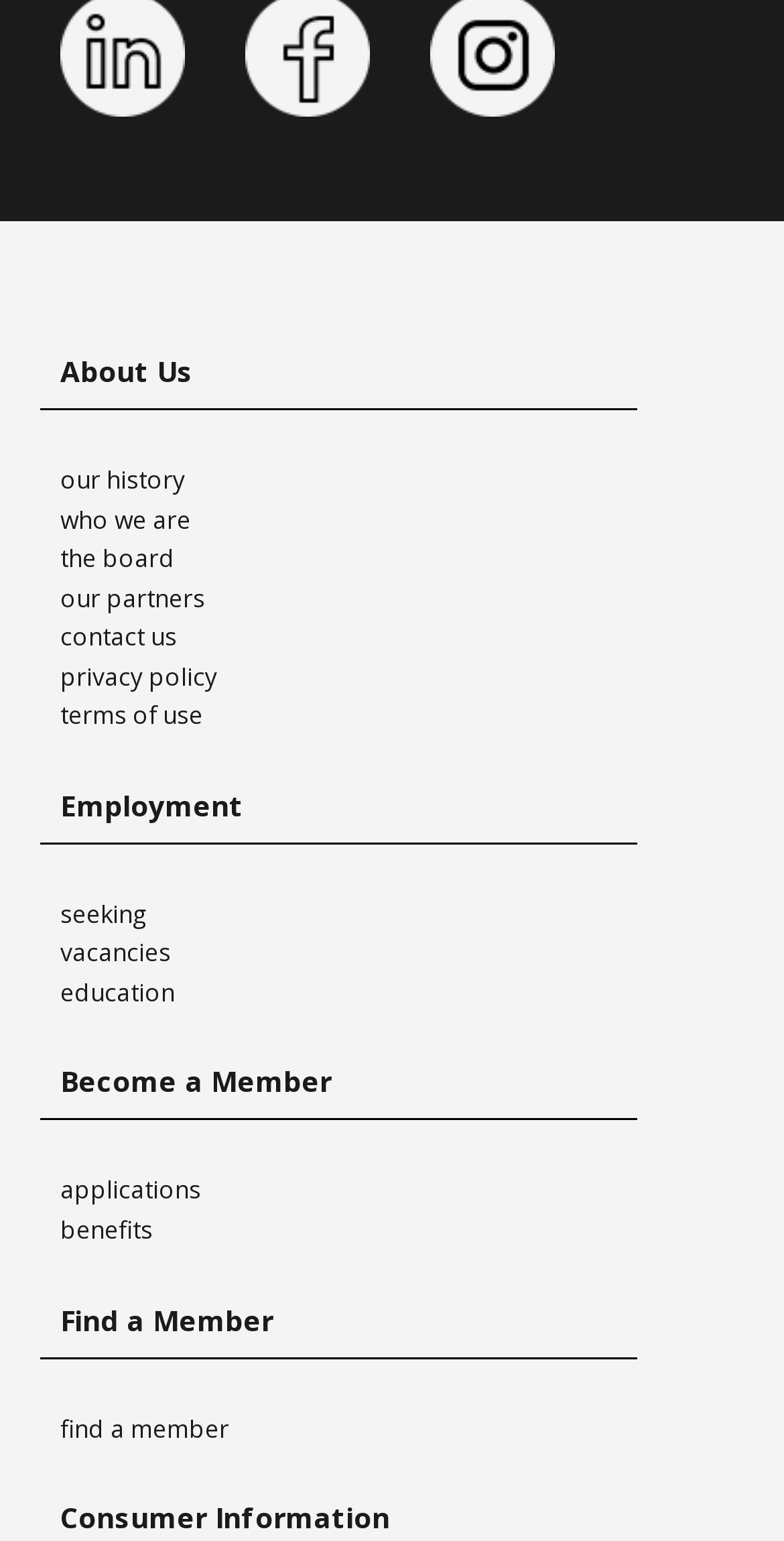How many sections are there on the webpage?
Please provide a single word or phrase in response based on the screenshot.

4